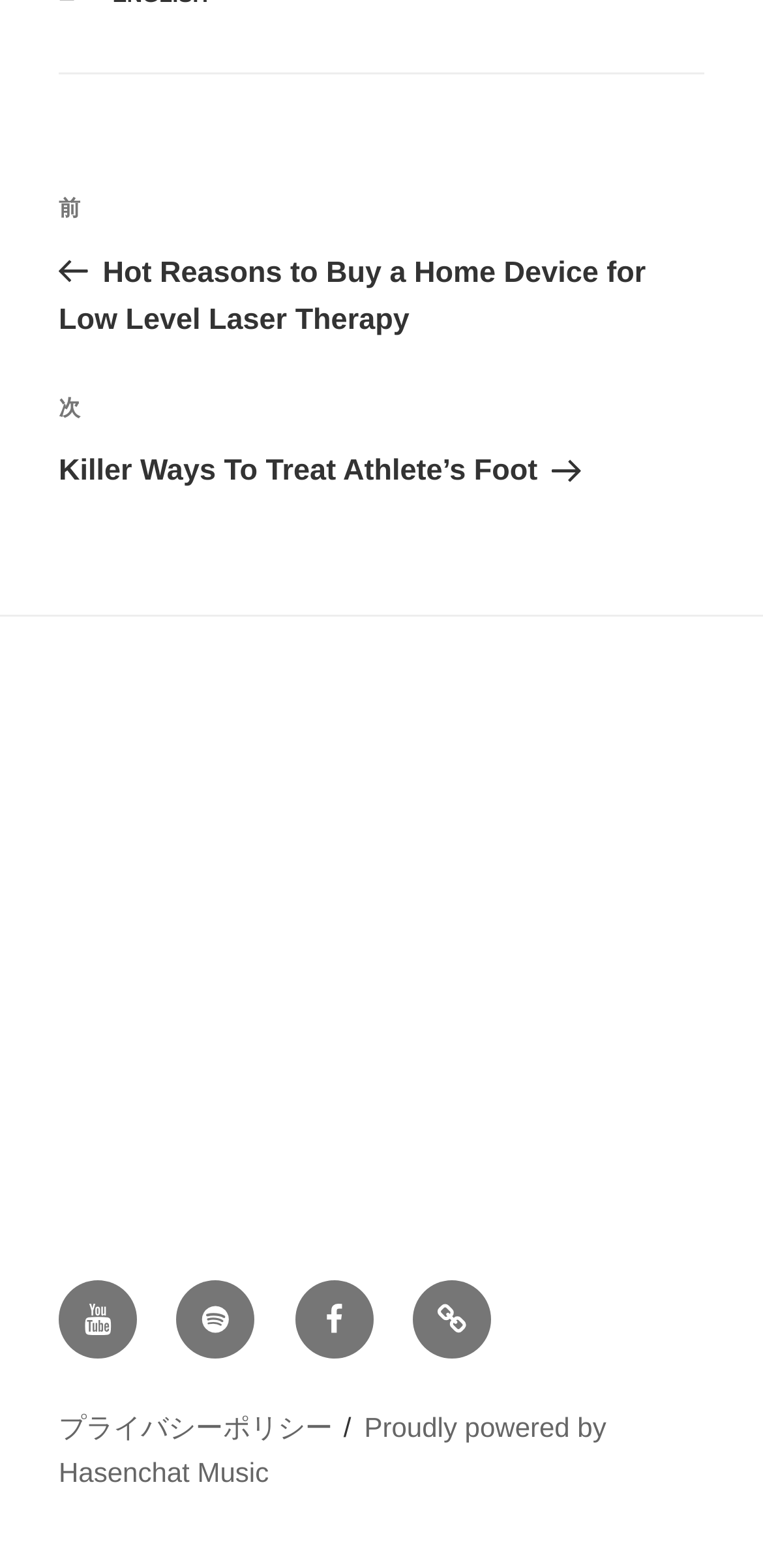Mark the bounding box of the element that matches the following description: "1".

None